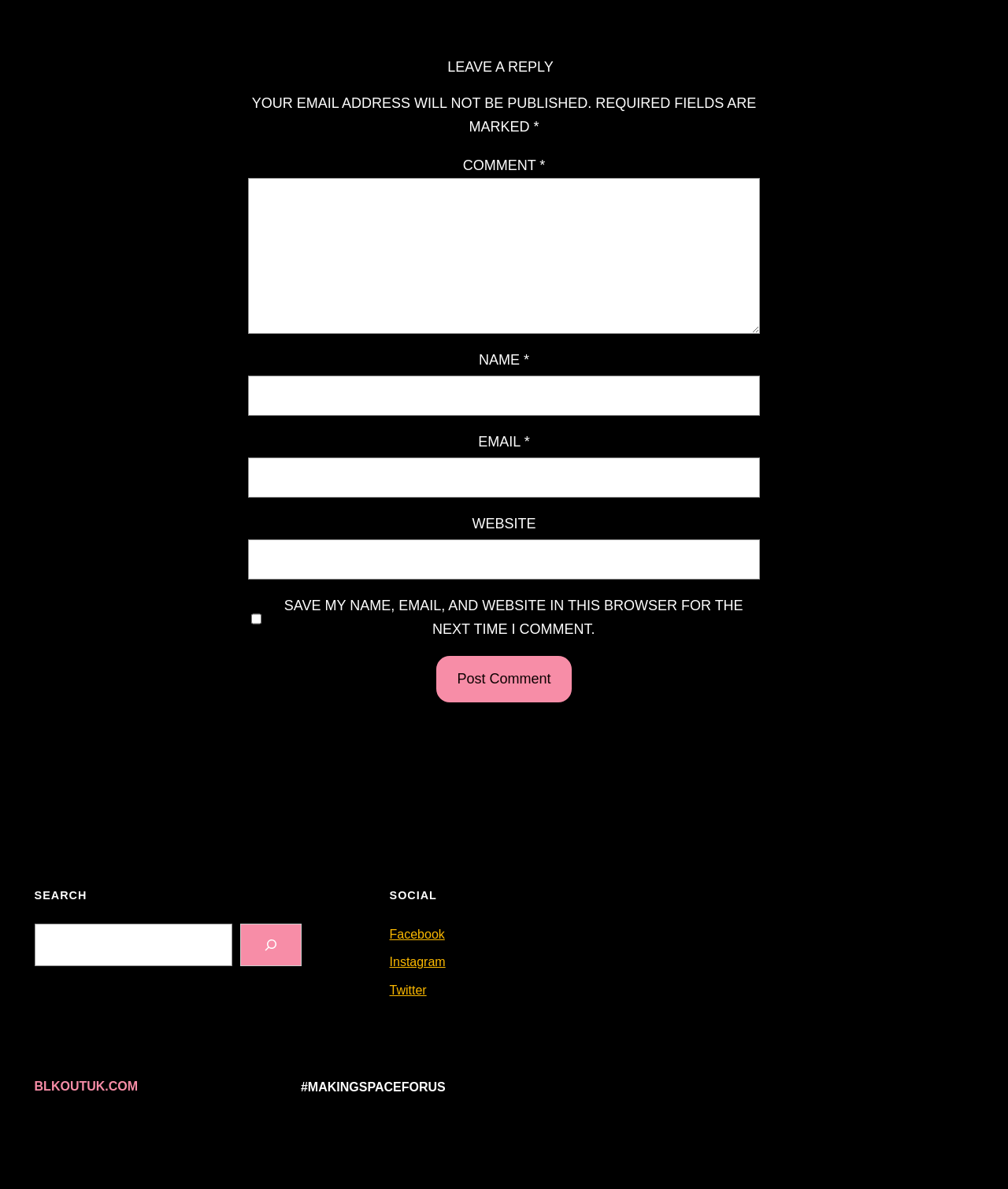What is the website's tagline?
Examine the screenshot and reply with a single word or phrase.

#MAKINGSPACEFORUS